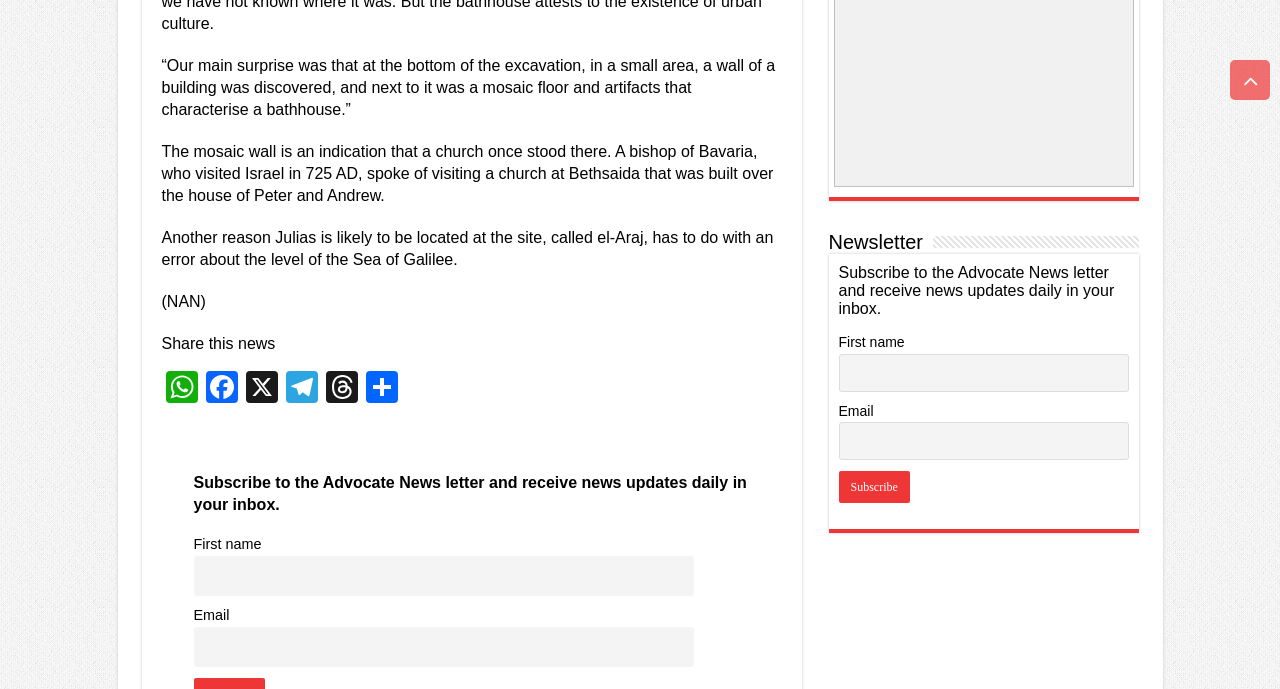Answer the question using only a single word or phrase: 
What is the required field in the subscription form?

Email